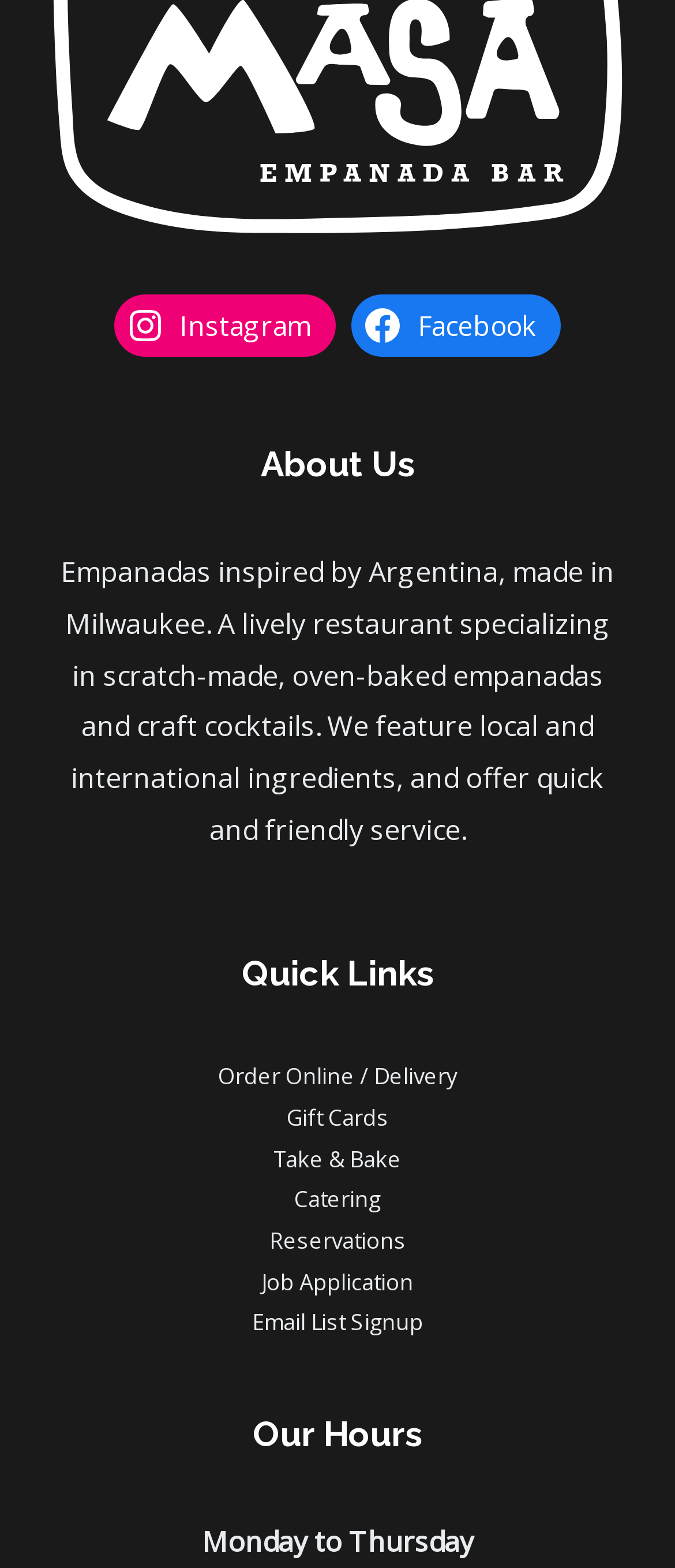Identify the bounding box for the described UI element: "Job Application".

[0.387, 0.807, 0.613, 0.827]